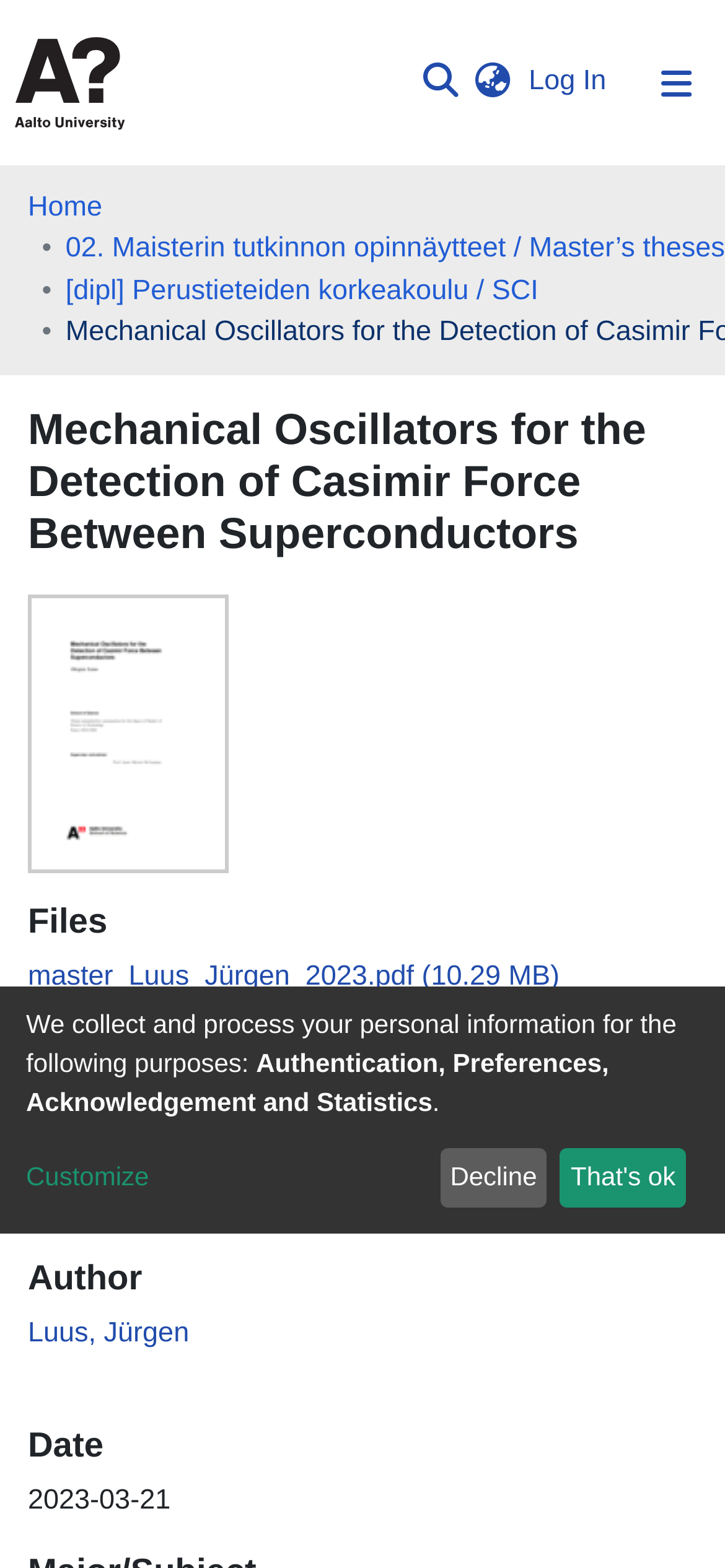Using the given element description, provide the bounding box coordinates (top-left x, top-left y, bottom-right x, bottom-right y) for the corresponding UI element in the screenshot: Log In(current)

[0.72, 0.042, 0.846, 0.062]